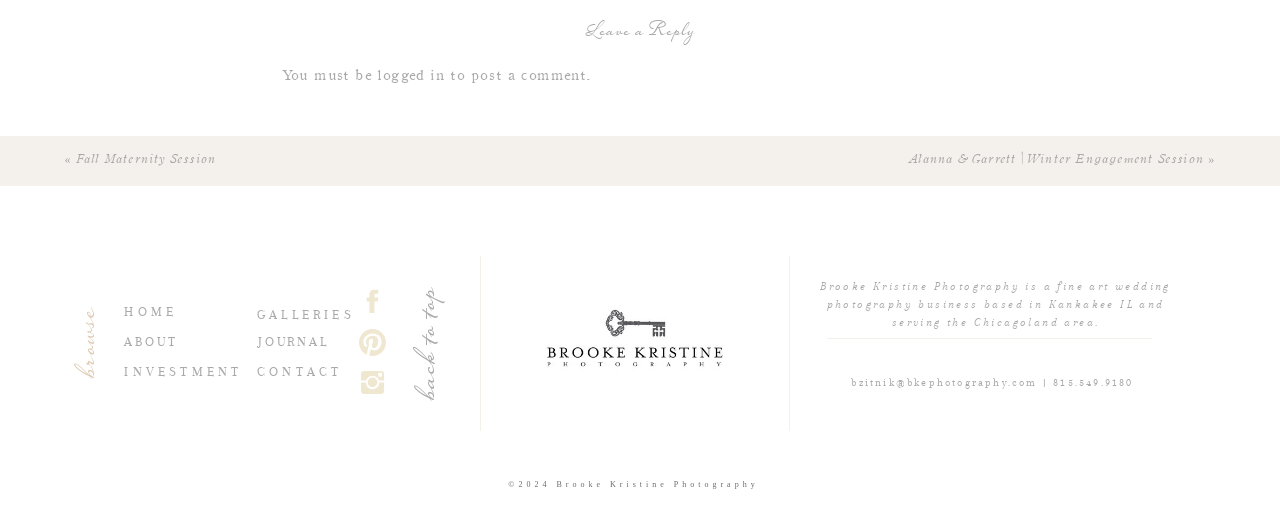Pinpoint the bounding box coordinates of the clickable element to carry out the following instruction: "Click the 'Send' button."

None